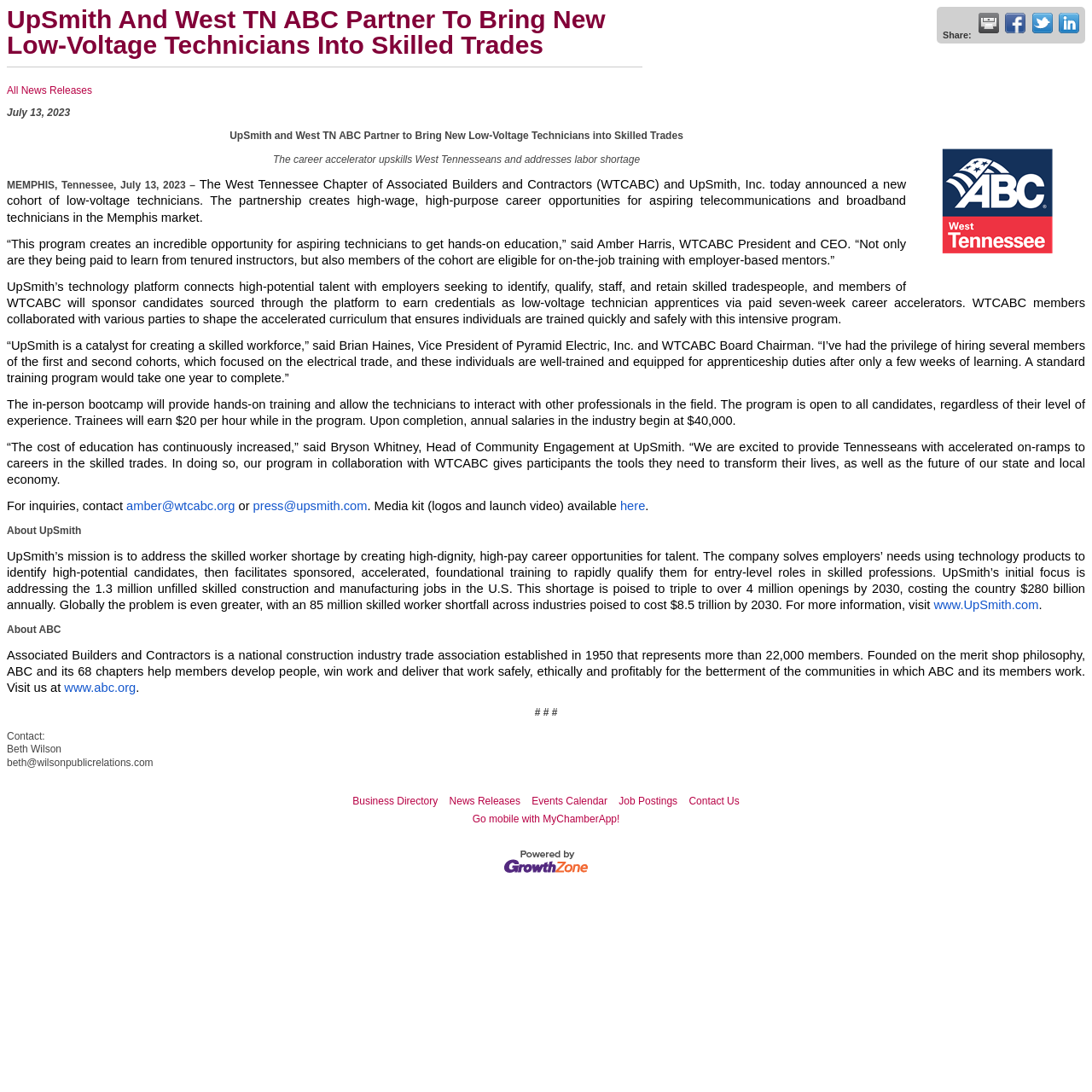Predict the bounding box coordinates of the area that should be clicked to accomplish the following instruction: "Visit UpSmith website". The bounding box coordinates should consist of four float numbers between 0 and 1, i.e., [left, top, right, bottom].

[0.855, 0.549, 0.951, 0.56]